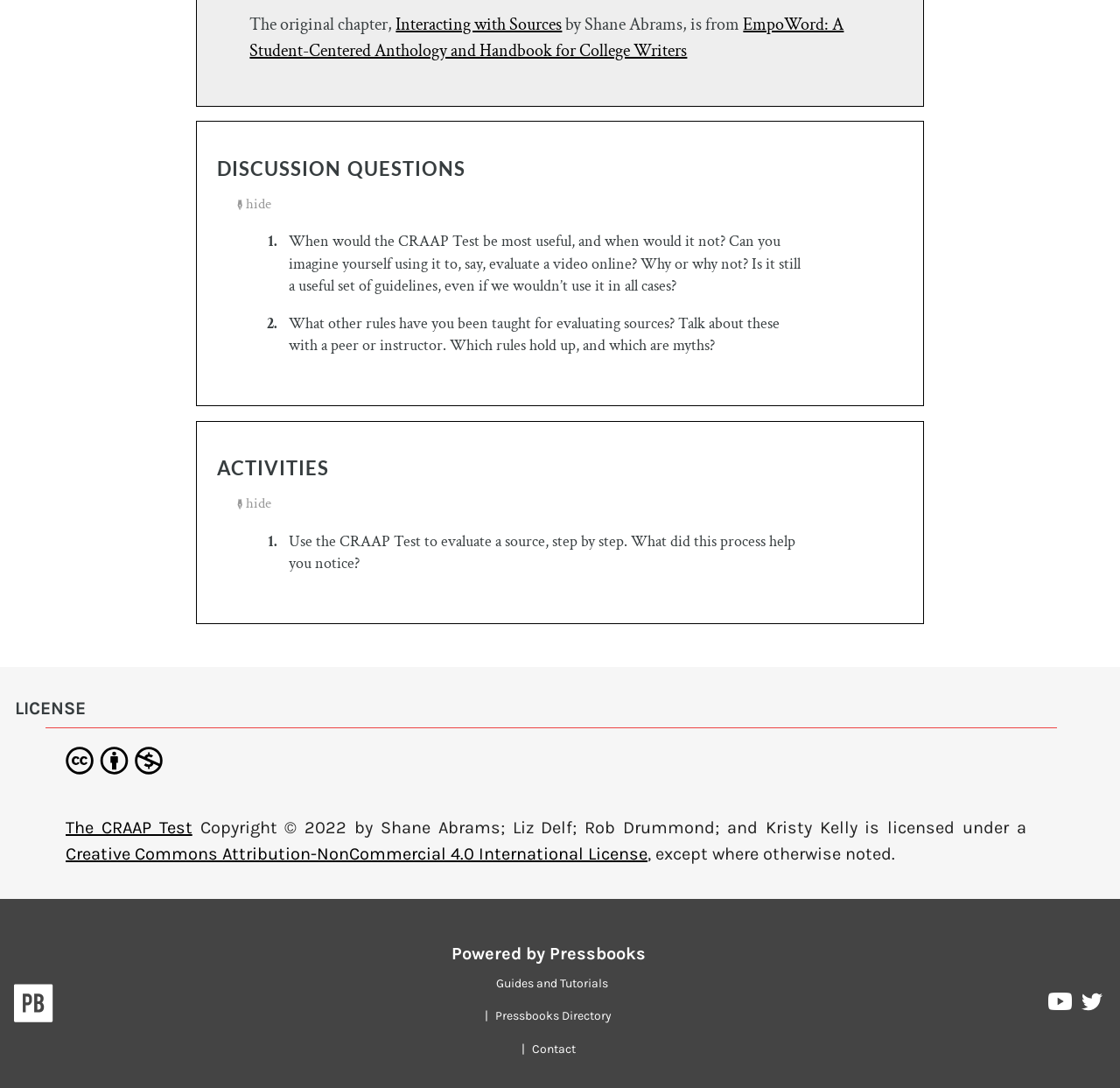Find the bounding box coordinates of the element I should click to carry out the following instruction: "Visit 'EmpoWord: A Student-Centered Anthology and Handbook for College Writers'".

[0.223, 0.012, 0.753, 0.057]